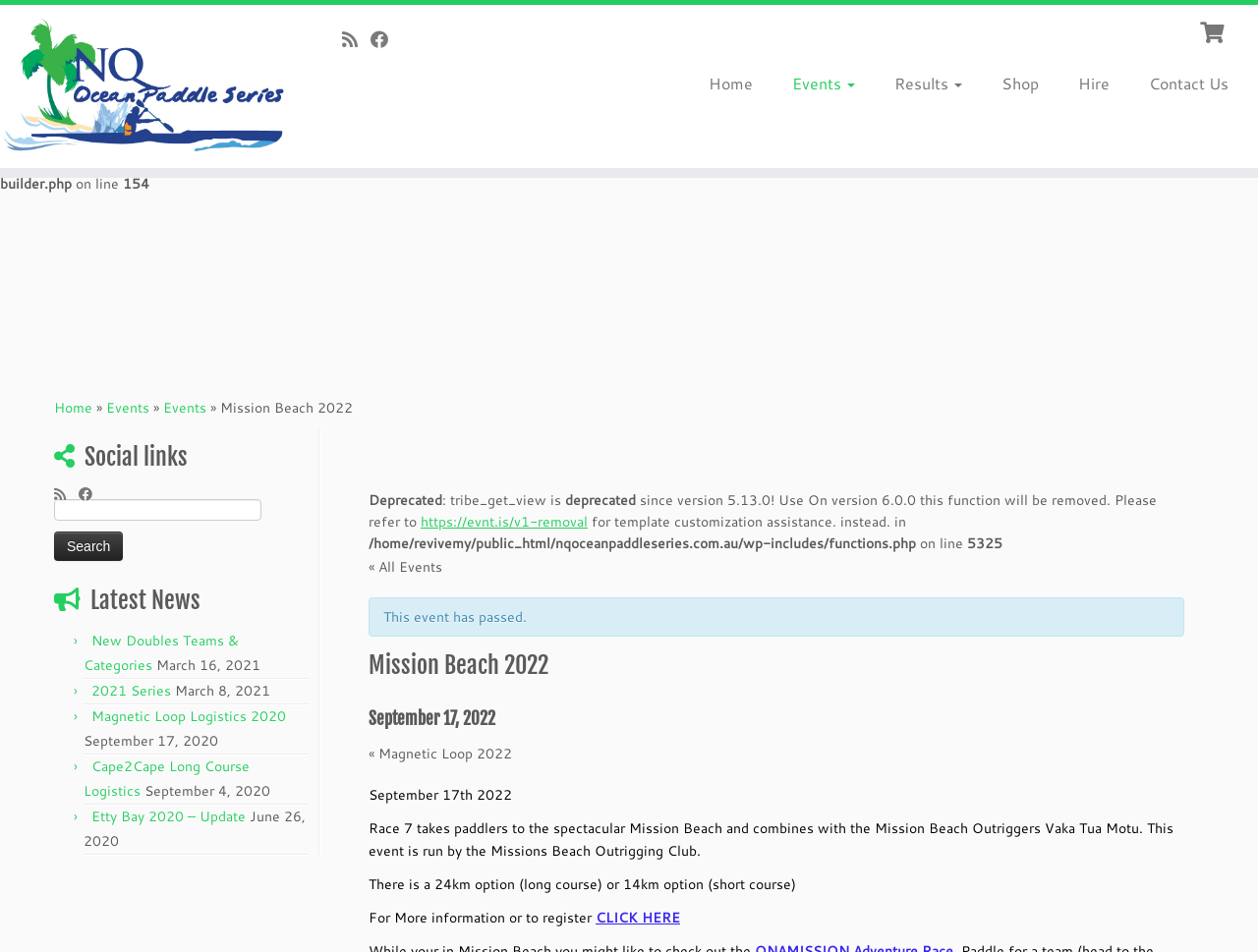Use a single word or phrase to answer the following:
What is the date of the Mission Beach 2022 event?

September 17, 2022